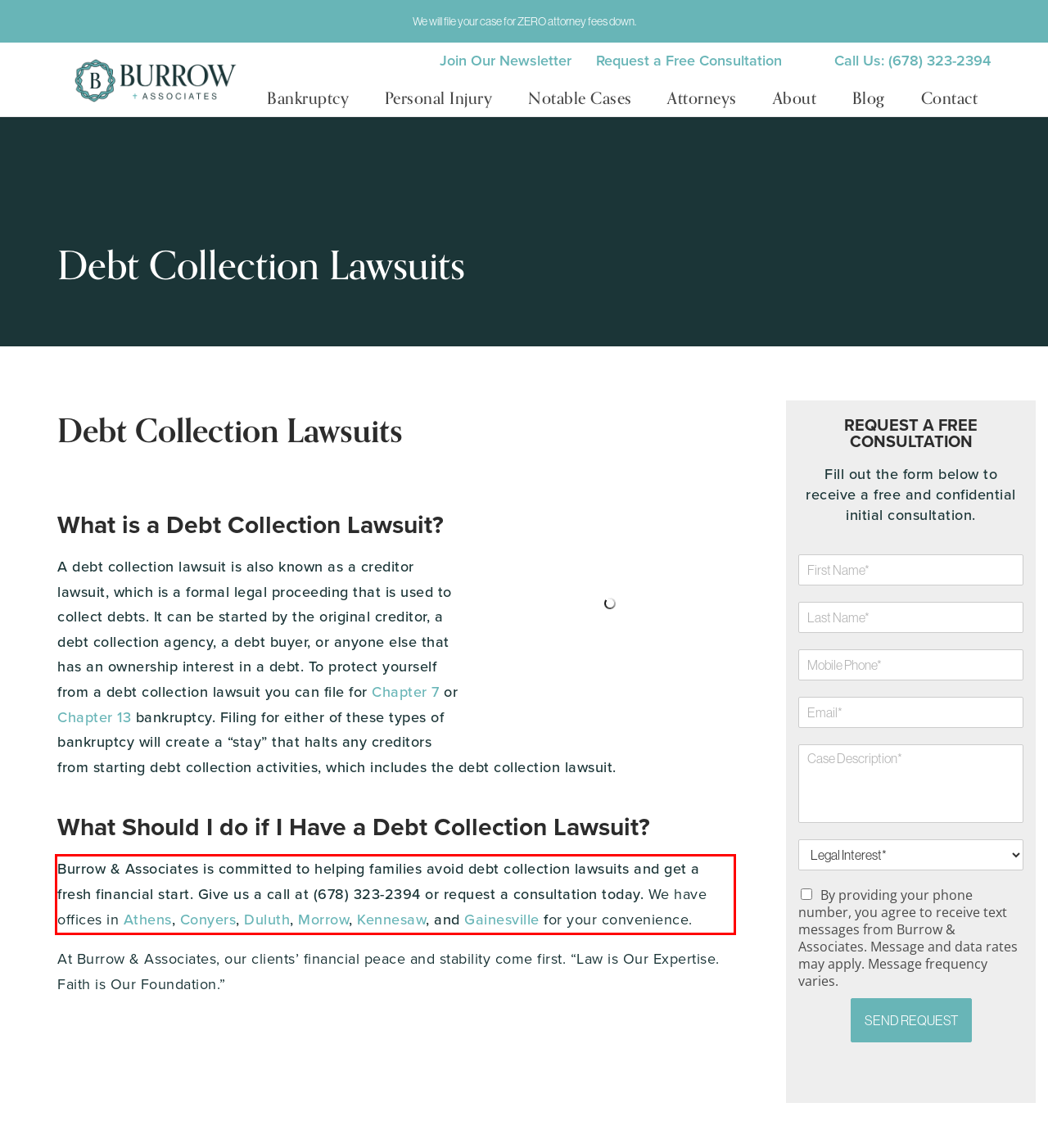Examine the screenshot of the webpage, locate the red bounding box, and perform OCR to extract the text contained within it.

Burrow & Associates is committed to helping families avoid debt collection lawsuits and get a fresh financial start. Give us a call at (678) 323-2394 or request a consultation today. We have offices in Athens, Conyers, Duluth, Morrow, Kennesaw, and Gainesville for your convenience.